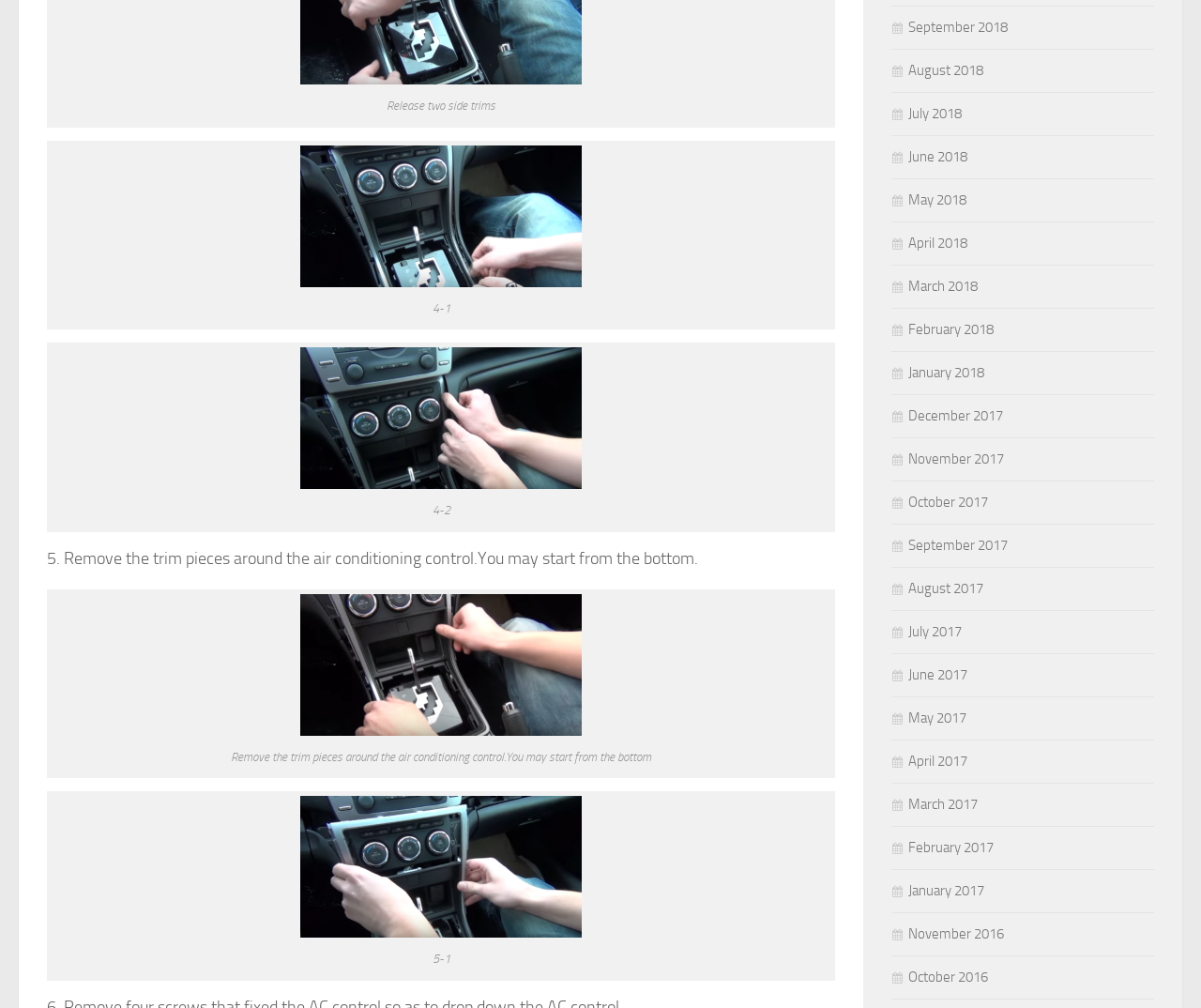Using the information from the screenshot, answer the following question thoroughly:
How many images are associated with the link '4-1'?

The link '4-1' has an associated image described by 'caption-attachment-5191' which is indicated by the image element with bounding box coordinates [0.25, 0.144, 0.484, 0.285].